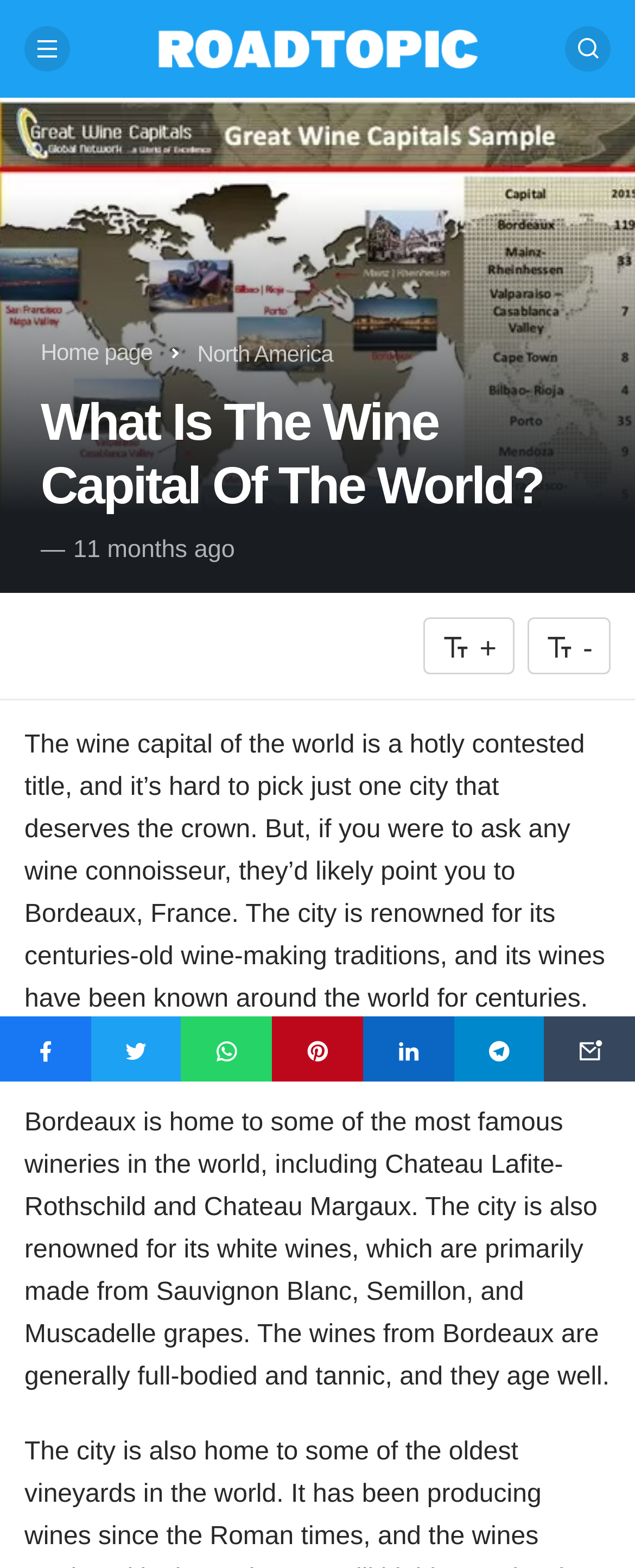Using the provided description alt="AIHM Engineering", find the bounding box coordinates for the UI element. Provide the coordinates in (top-left x, top-left y, bottom-right x, bottom-right y) format, ensuring all values are between 0 and 1.

None